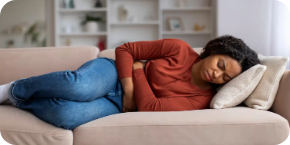What is the atmosphere of the setting?
From the image, respond with a single word or phrase.

Cozy